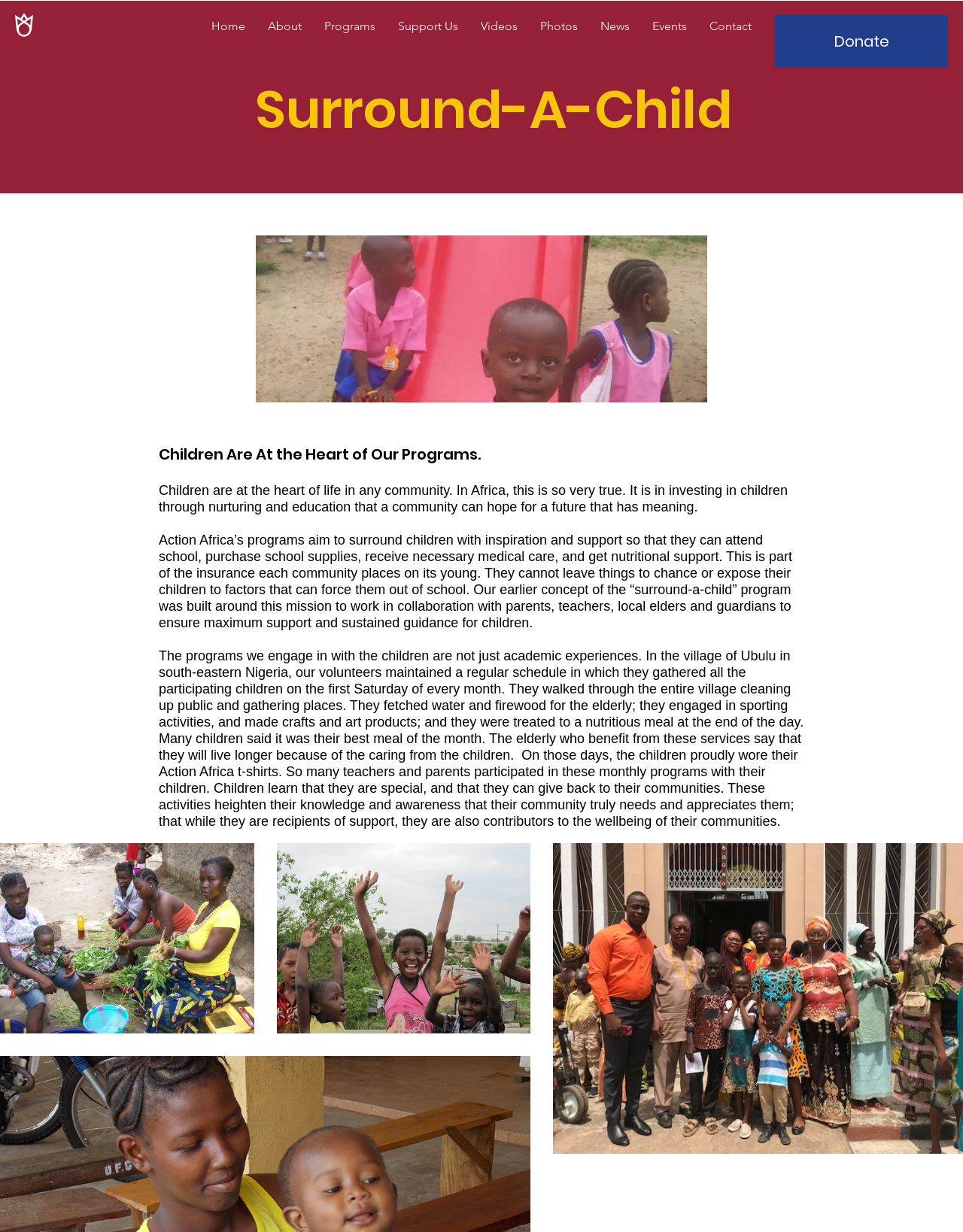Present a detailed account of what is displayed on the webpage.

The webpage is about the Surround-A-Child program of Action Africa, Inc., a volunteer-run 501(c)3 organization based in the District of Columbia. At the top left corner, there is a small link to an unknown page. On the top right corner, there is a prominent "Donate" link. Below these links, there is a navigation menu with 9 links: "Home", "About", "Programs", "Support Us", "Videos", "Photos", "News", "Events", and "Contact".

The main content of the webpage is divided into two sections. The first section has a heading "Surround-A-Child" and a subheading "Children Are At the Heart of Our Programs." Below the subheading, there is a paragraph of text describing the importance of investing in children's education and nurturing in African communities.

The second section has a large image, likely a photo, taking up most of the width of the page. Below the image, there are three paragraphs of text describing the programs and activities of Action Africa, including their mission to support children's education, health, and nutrition, and their community engagement activities in a village in Nigeria. These activities include cleaning up public spaces, helping the elderly, and engaging in sports and crafts.

At the bottom of the page, there are three buttons, likely for navigation or social media links, but their exact functions are unknown.